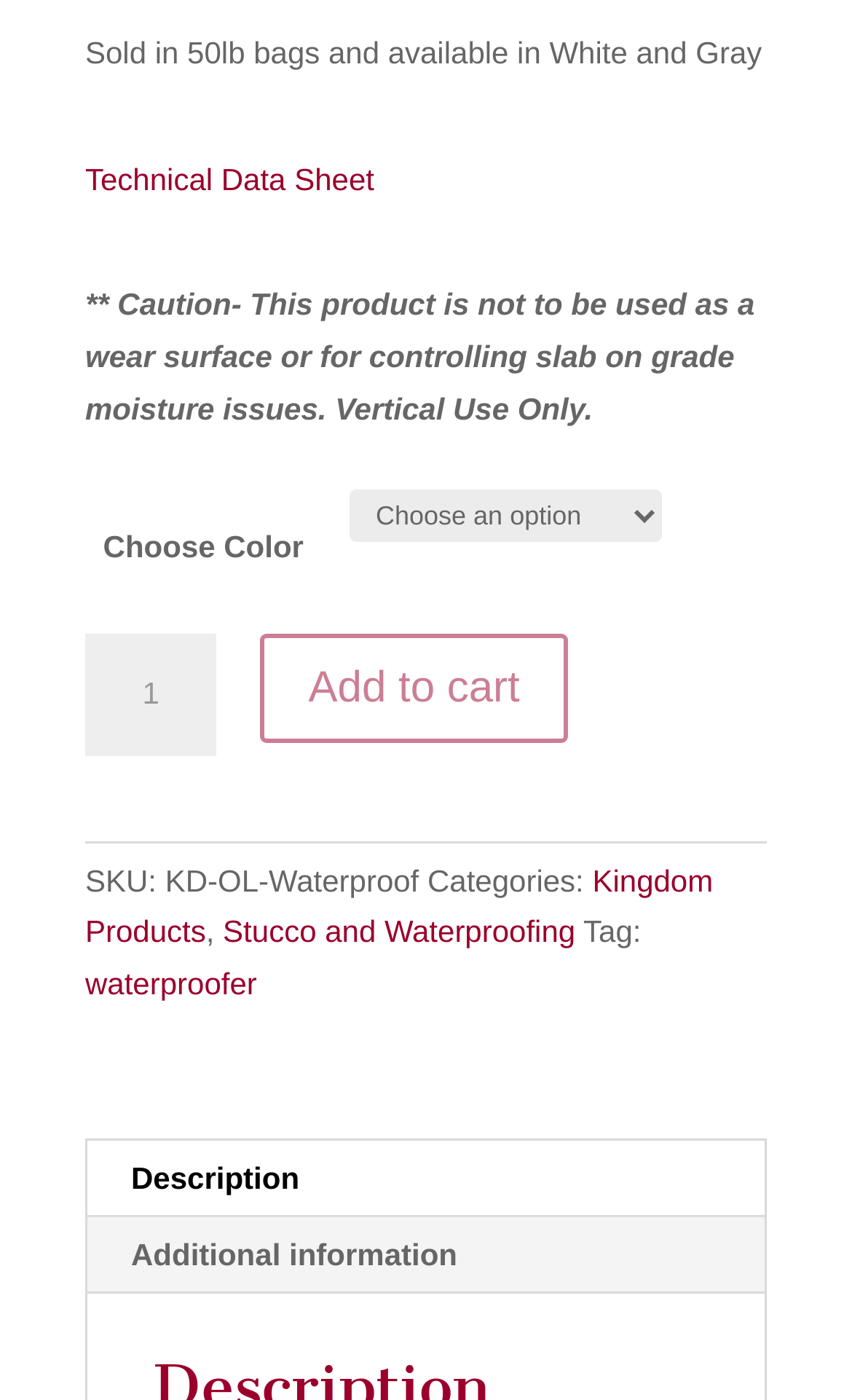Locate and provide the bounding box coordinates for the HTML element that matches this description: "Kingdom Products".

[0.1, 0.616, 0.837, 0.678]